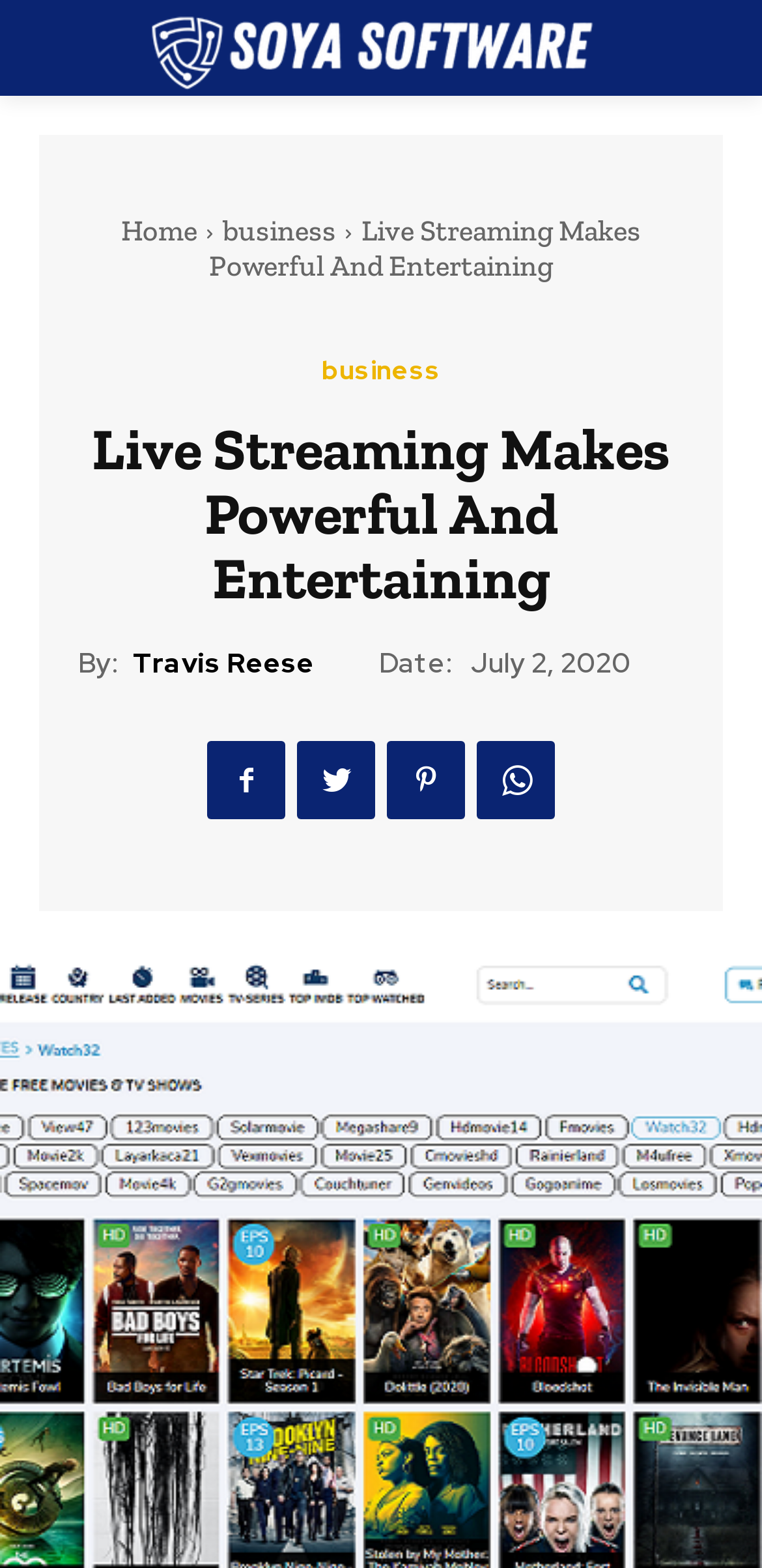Determine the bounding box coordinates for the element that should be clicked to follow this instruction: "Share on social media". The coordinates should be given as four float numbers between 0 and 1, in the format [left, top, right, bottom].

[0.272, 0.473, 0.374, 0.522]